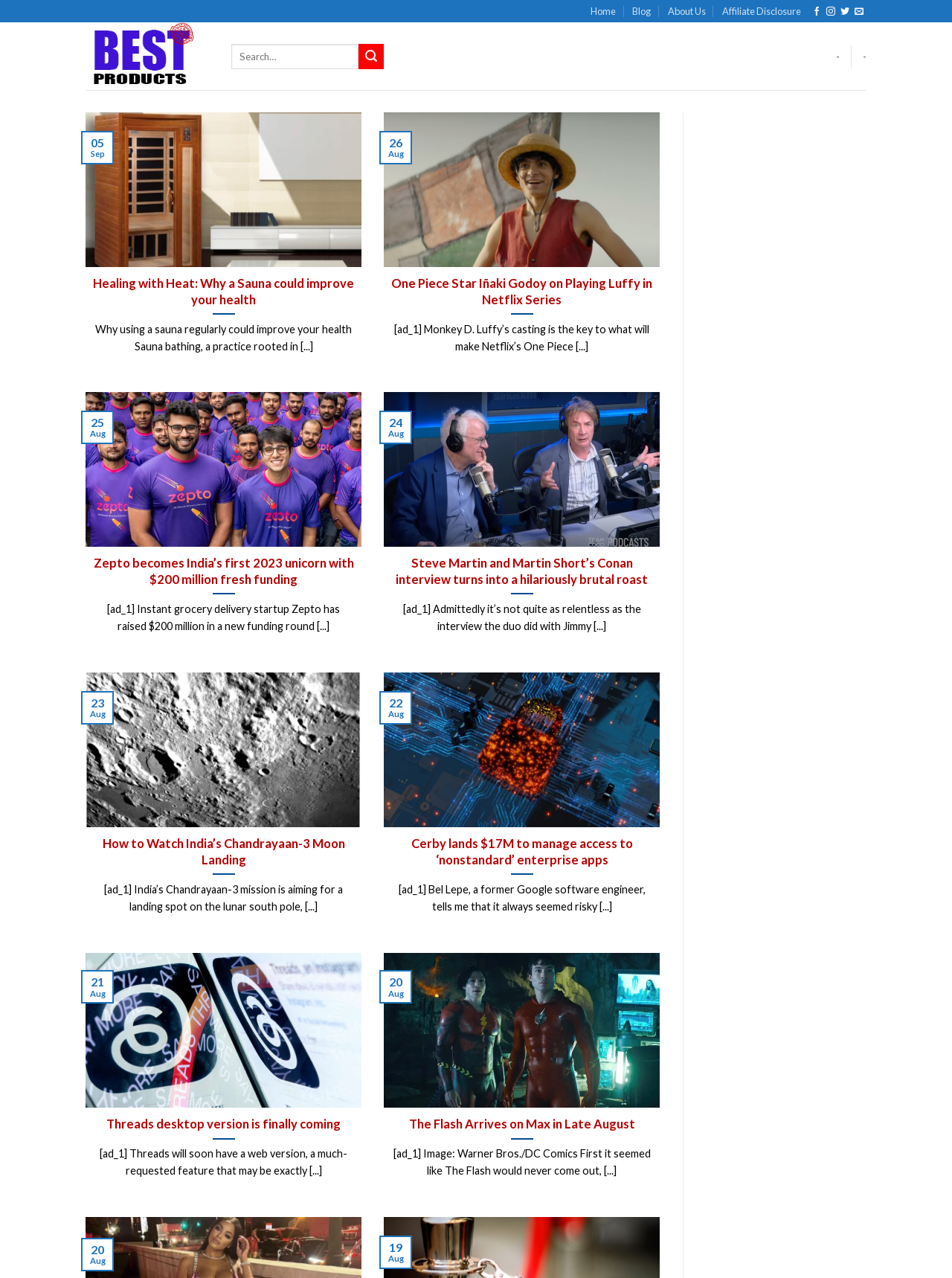Can you specify the bounding box coordinates of the area that needs to be clicked to fulfill the following instruction: "Search for products"?

[0.243, 0.034, 0.403, 0.054]